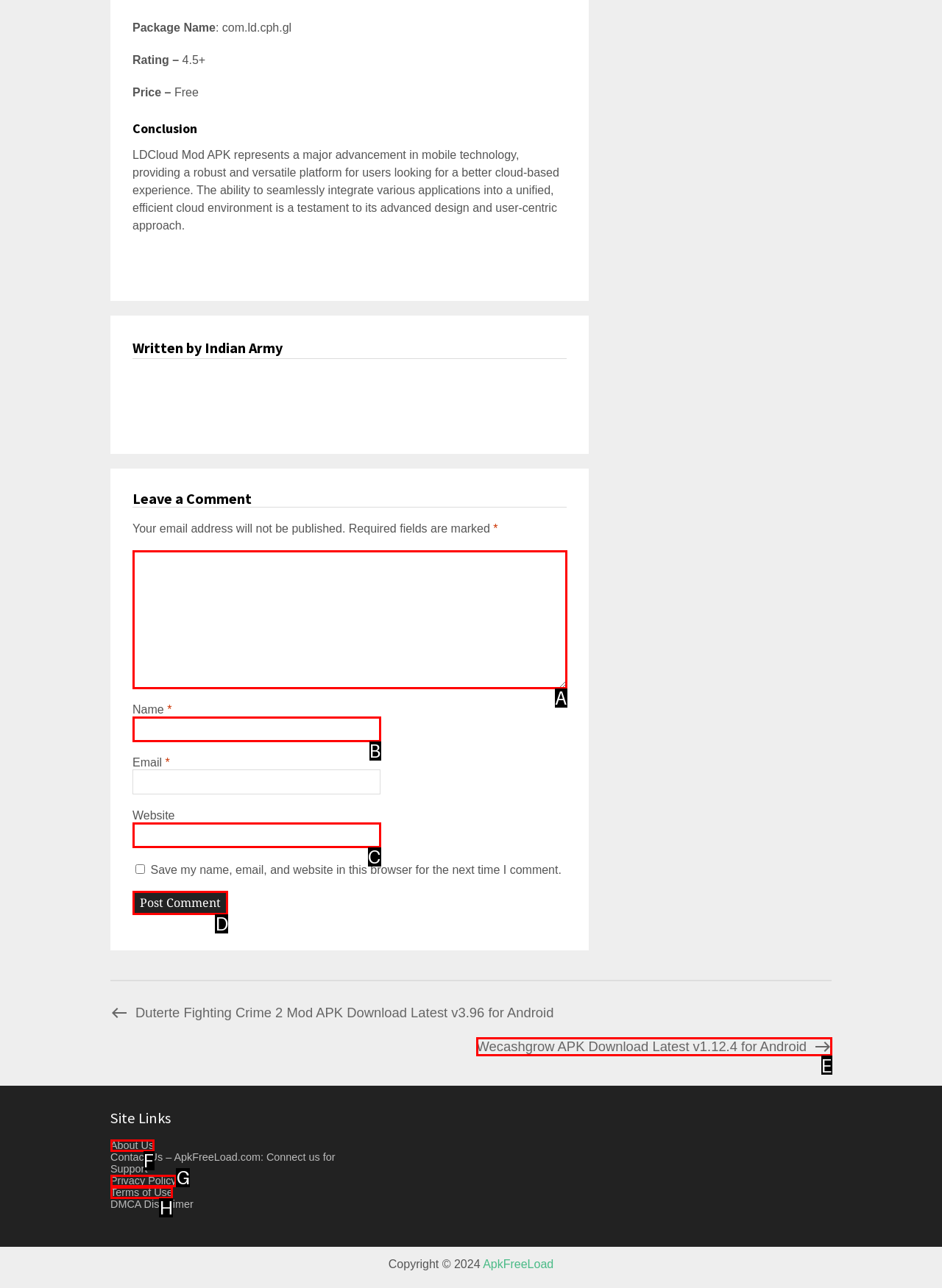Tell me which one HTML element I should click to complete the following task: Click the 'Post Comment' button Answer with the option's letter from the given choices directly.

D